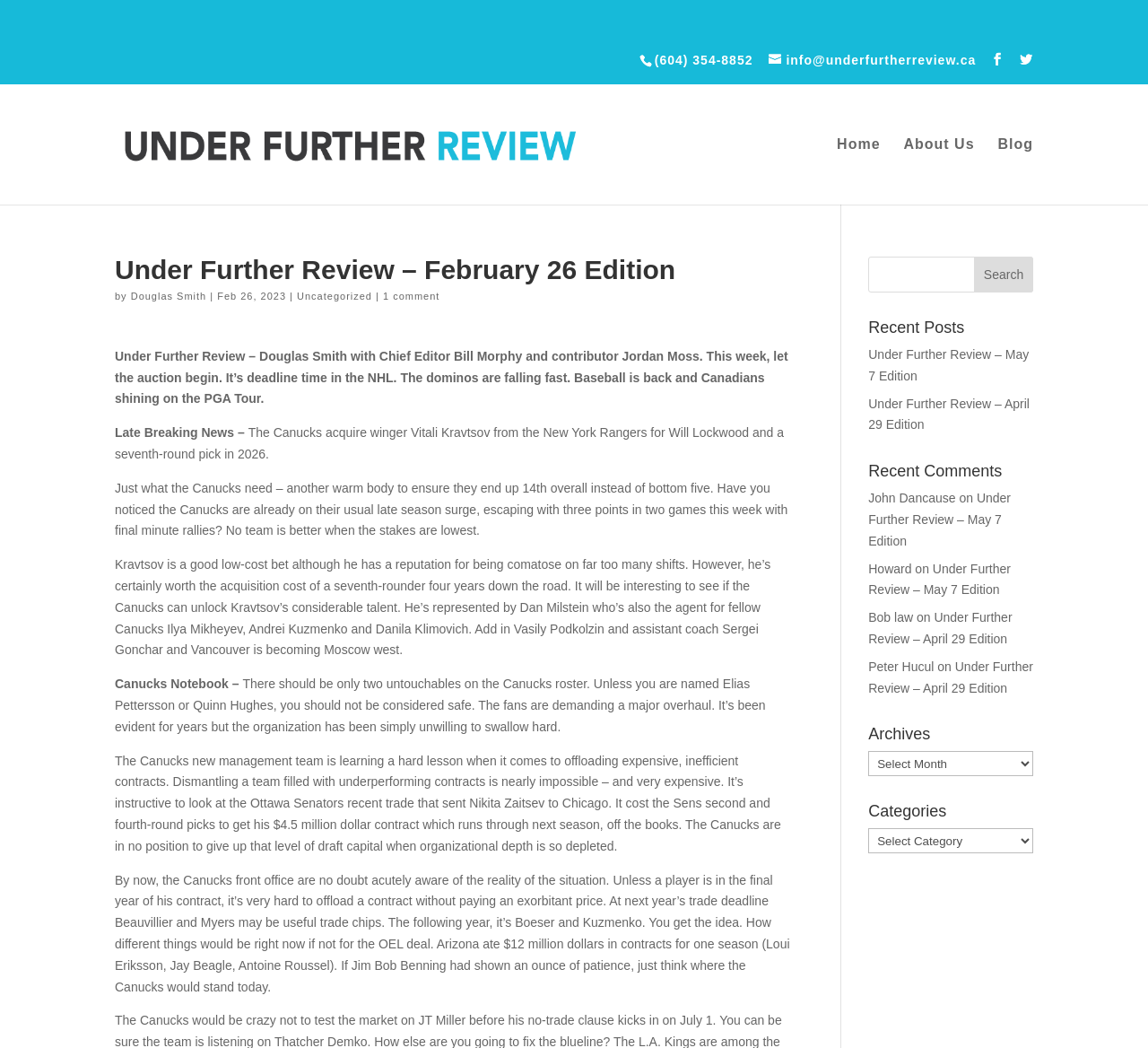Who is the author of the latest article?
Provide a detailed and well-explained answer to the question.

I found the author's name by looking at the link element with the text 'Douglas Smith' located below the heading 'Under Further Review – February 26 Edition'.